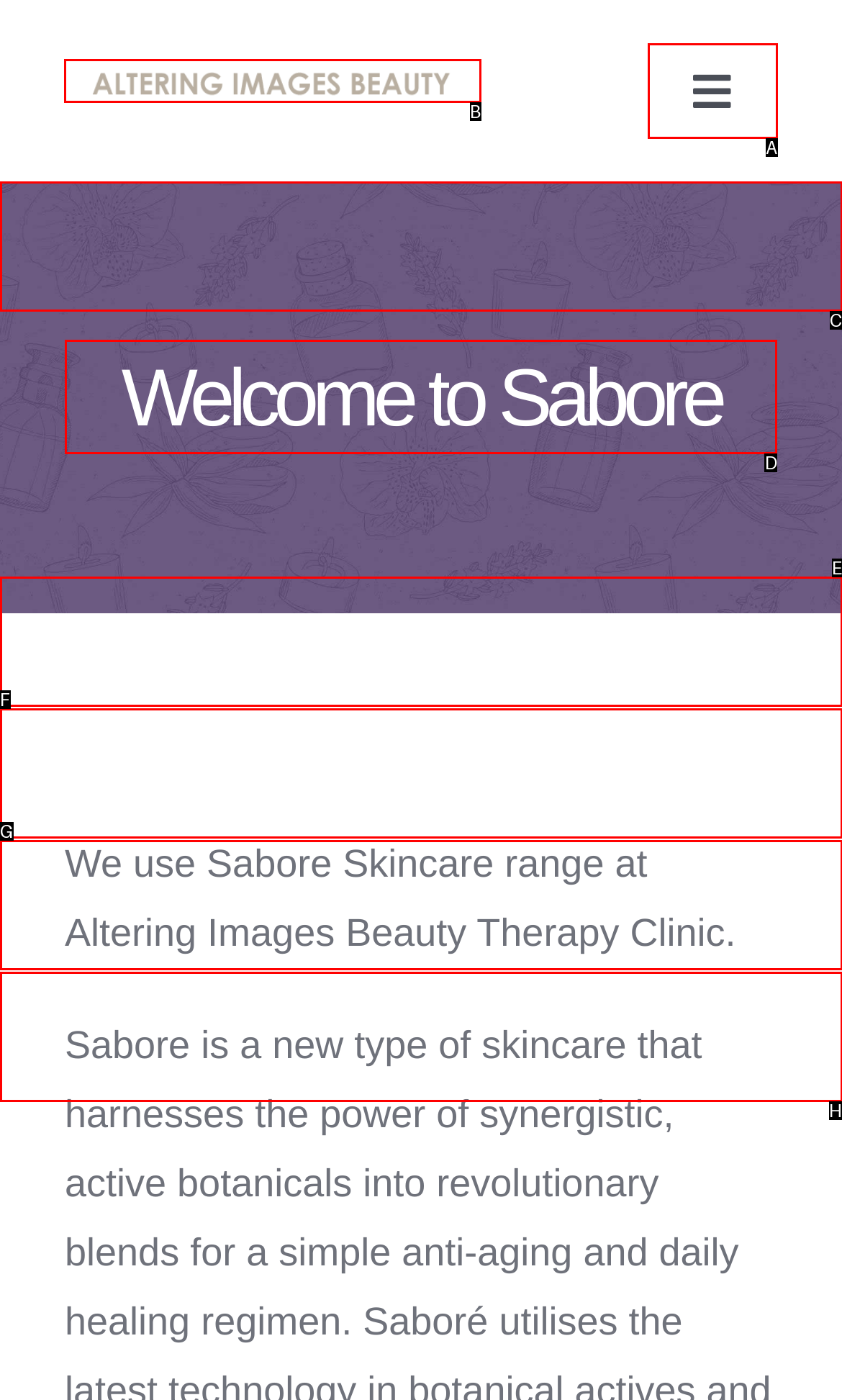Identify the correct UI element to click to follow this instruction: Read the page title
Respond with the letter of the appropriate choice from the displayed options.

D